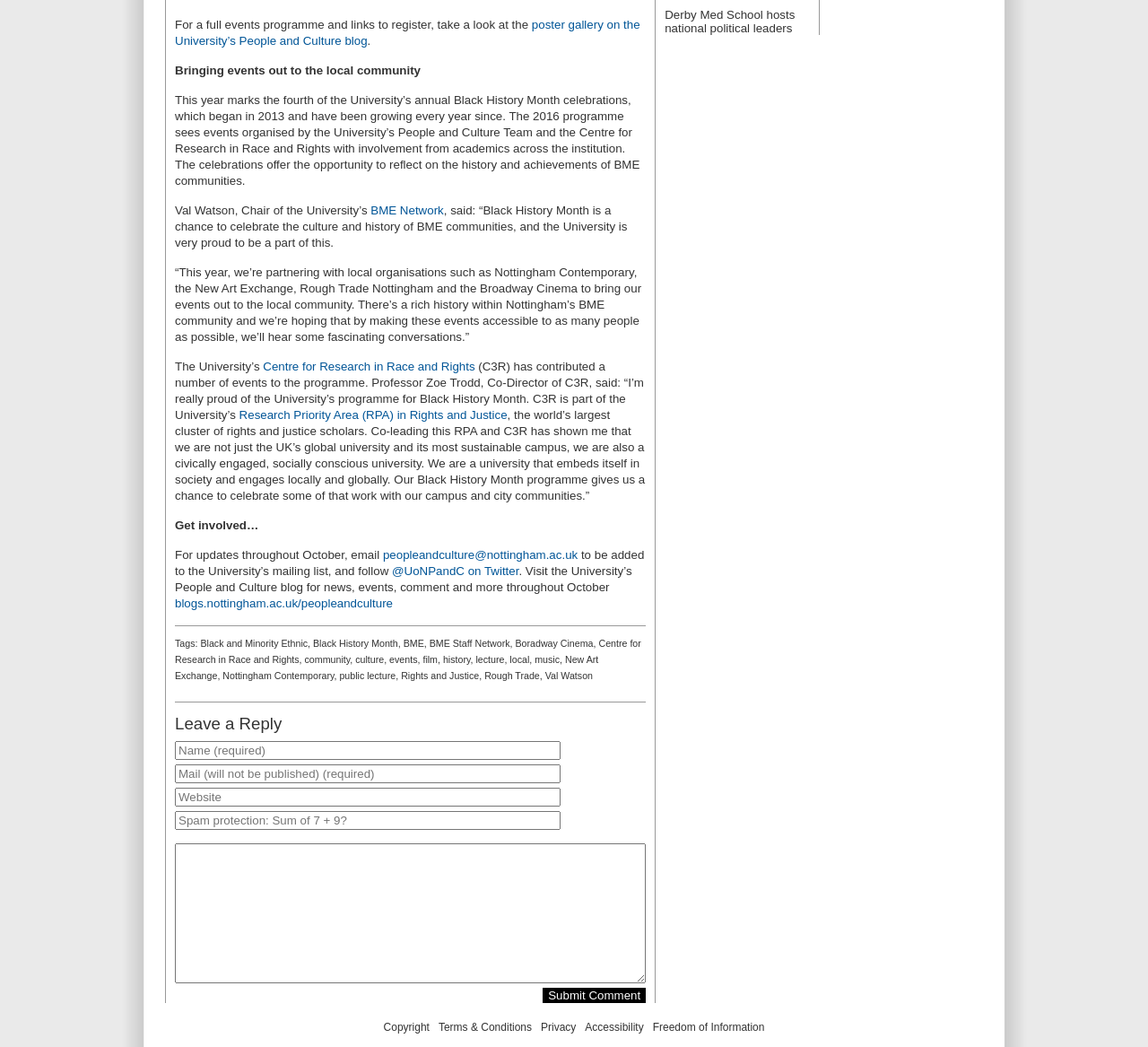What is the name of the research centre involved in the Black History Month programme?
Utilize the information in the image to give a detailed answer to the question.

The answer can be found in the text content of the webpage, specifically the sentence 'The University’s Centre for Research in Race and Rights (C3R) has contributed a number of events to the programme.'